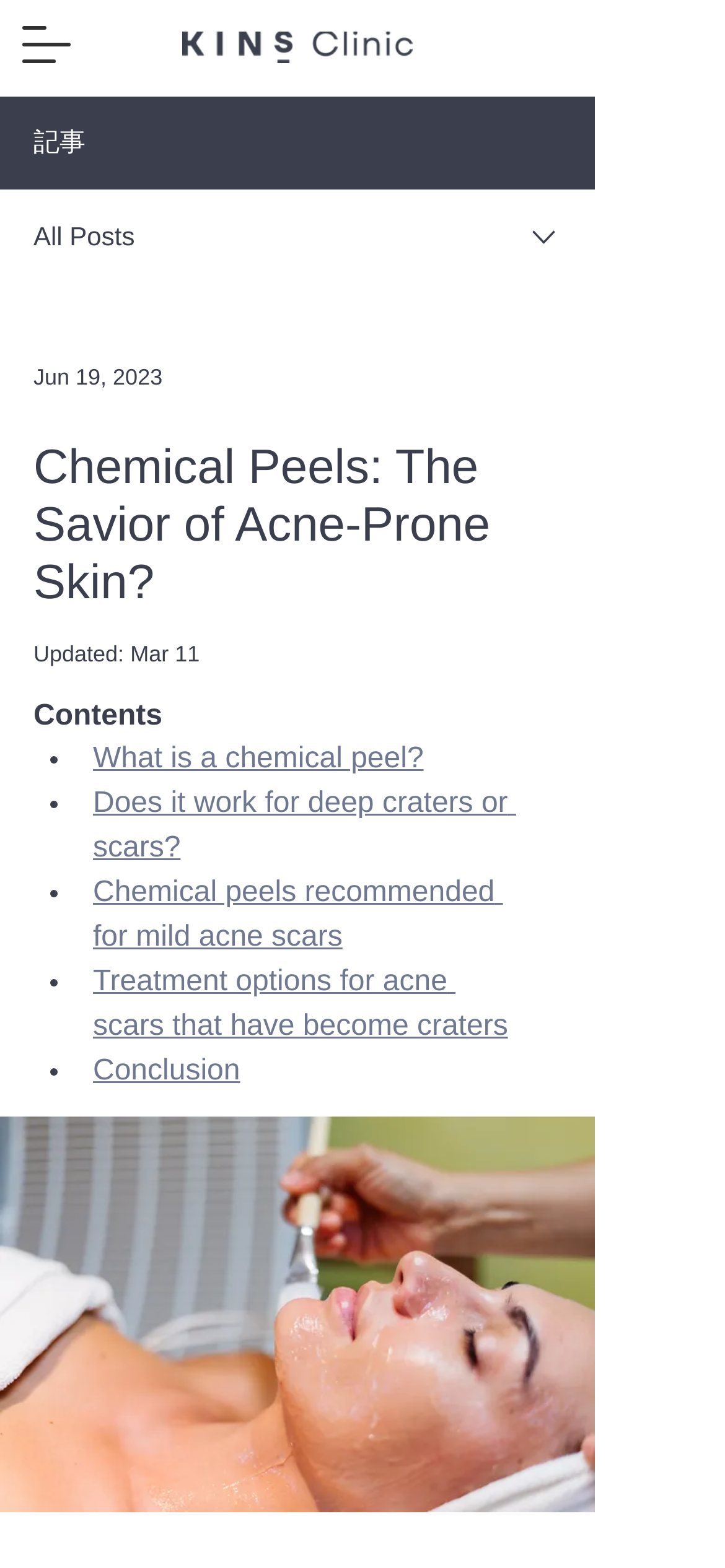Identify the bounding box for the UI element described as: "What is a chemical peel?". The coordinates should be four float numbers between 0 and 1, i.e., [left, top, right, bottom].

[0.128, 0.474, 0.584, 0.494]